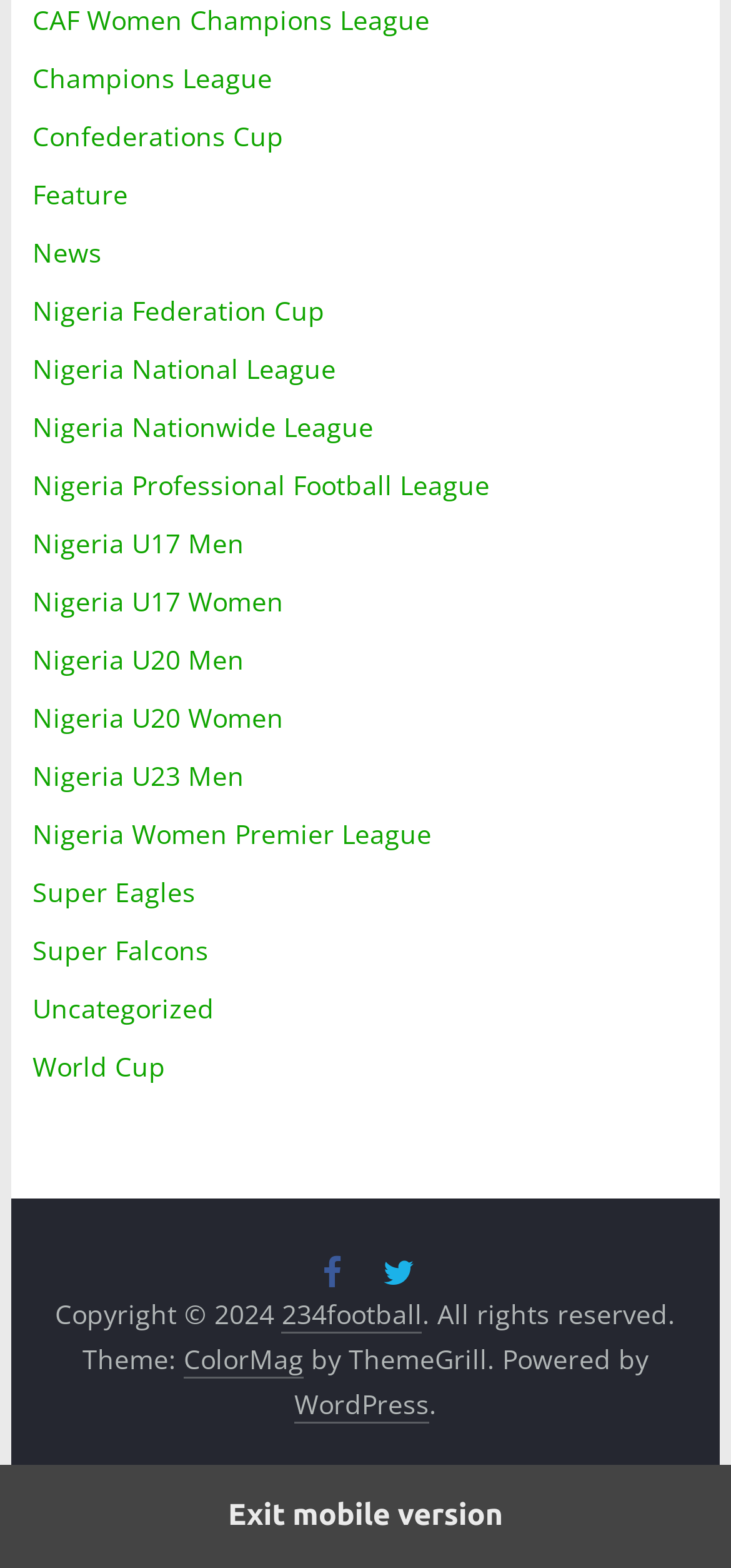Respond with a single word or phrase:
What is the name of the theme used by the webpage?

ColorMag